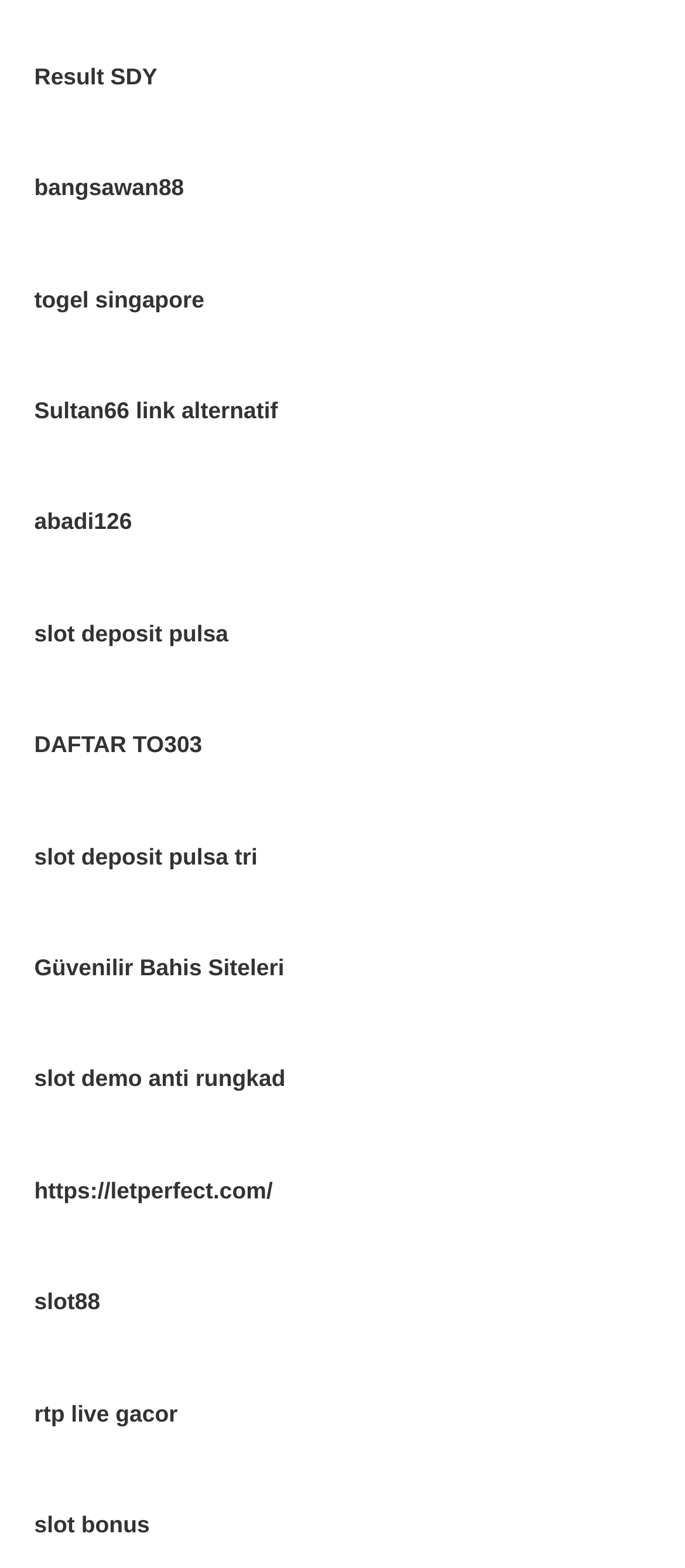How many links have 'togel' in their text?
Answer the question with a single word or phrase derived from the image.

1